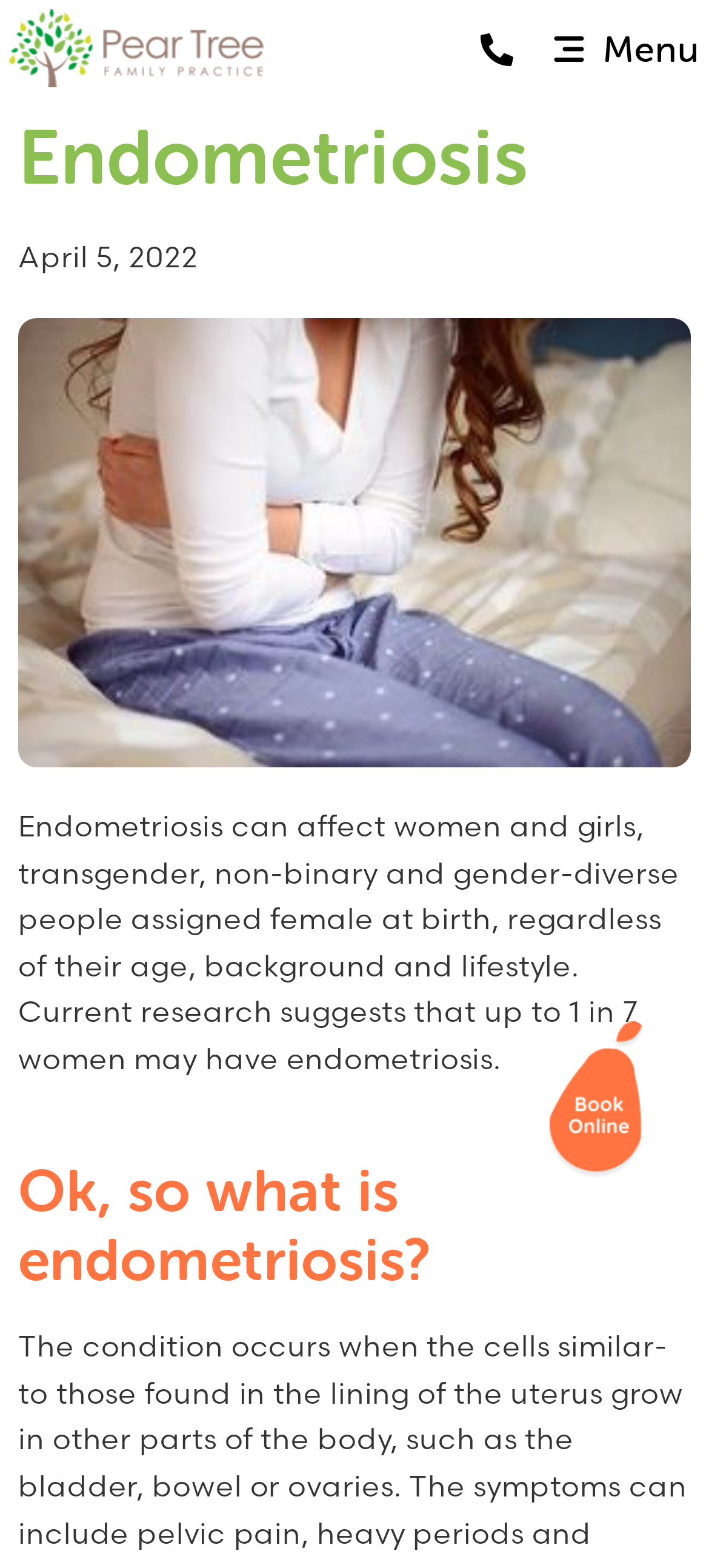Give a one-word or short-phrase answer to the following question: 
What is the purpose of the 'Menu' link?

To navigate the website